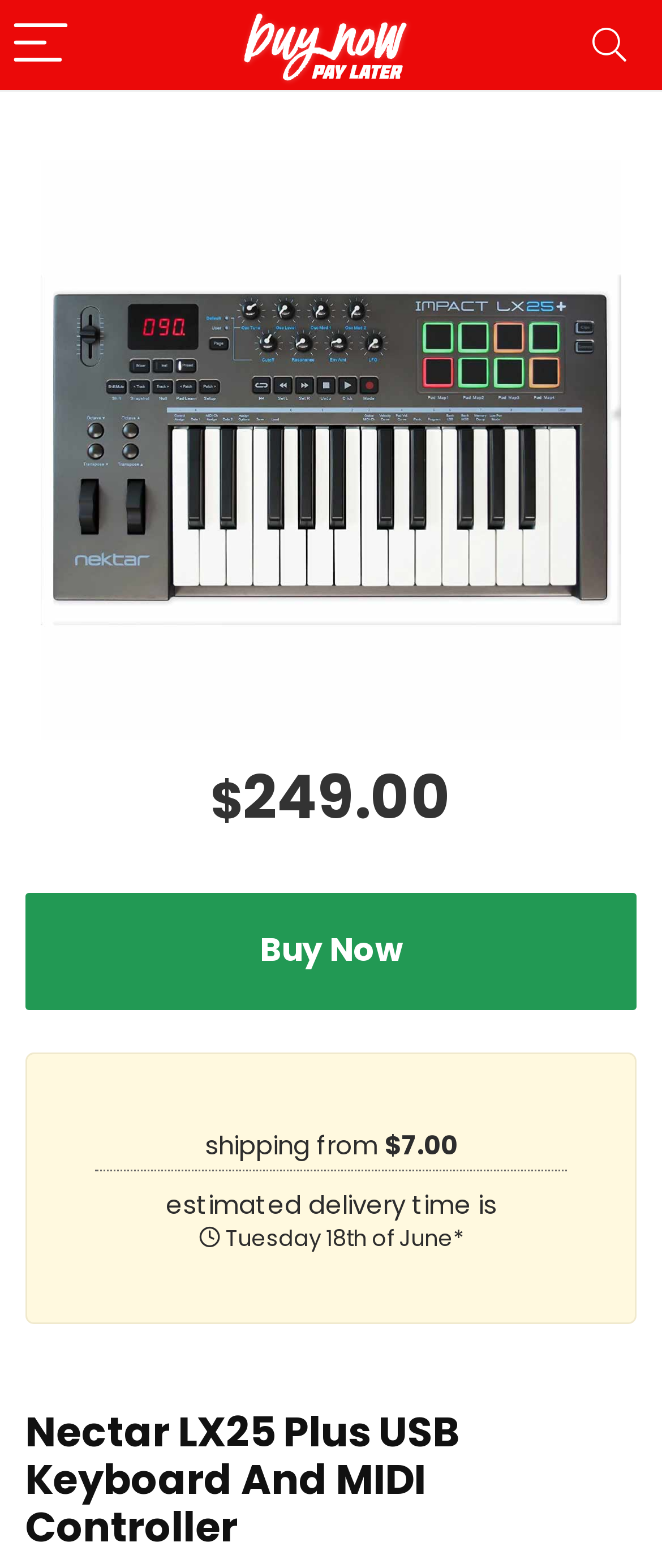What is the estimated delivery time?
Please utilize the information in the image to give a detailed response to the question.

The estimated delivery time can be found in the StaticText element with the text 'Tuesday 18th of June*' at coordinates [0.333, 0.78, 0.7, 0.8].